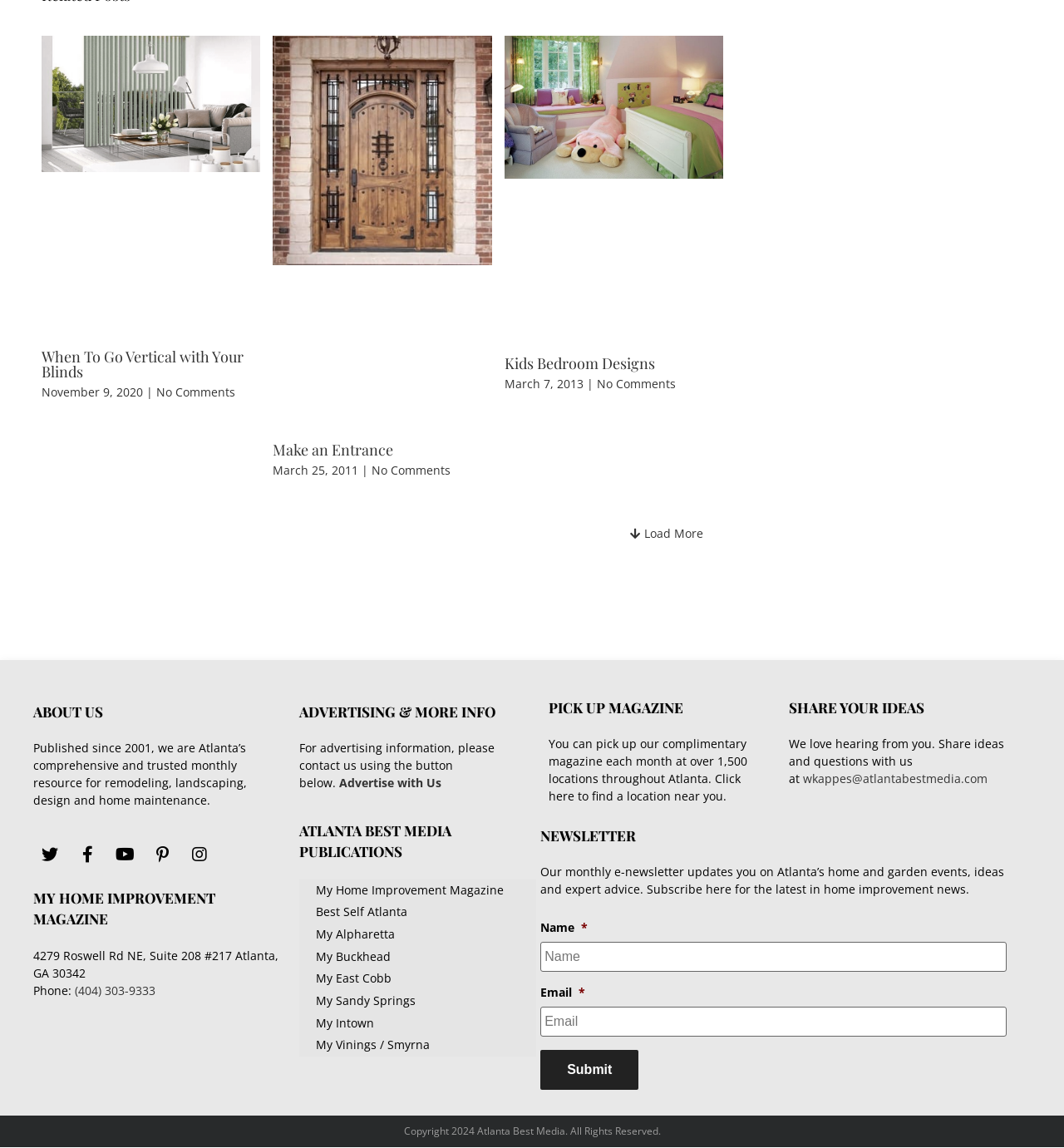Indicate the bounding box coordinates of the element that must be clicked to execute the instruction: "Subscribe to the newsletter". The coordinates should be given as four float numbers between 0 and 1, i.e., [left, top, right, bottom].

[0.508, 0.752, 0.944, 0.781]